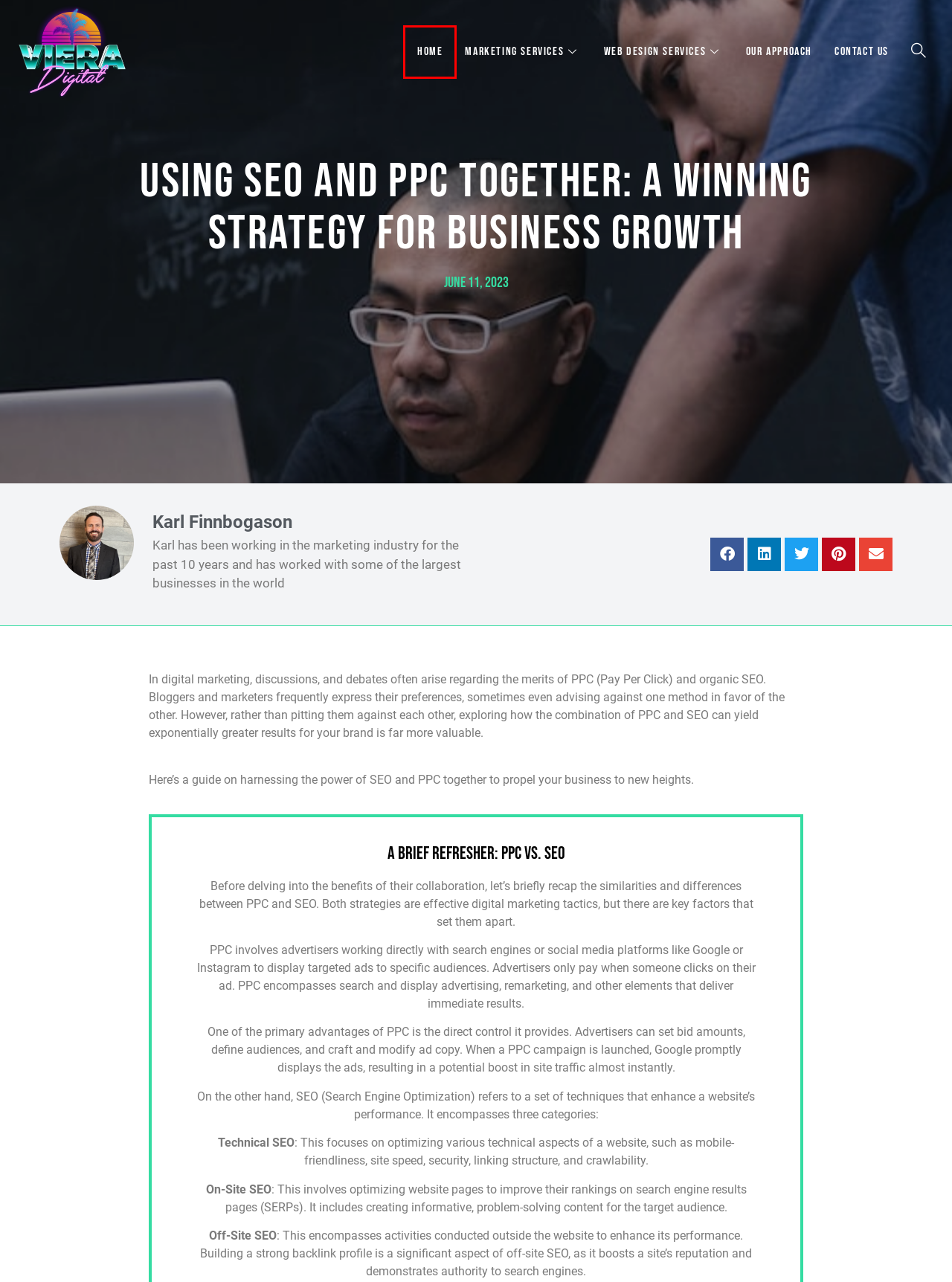Analyze the given webpage screenshot and identify the UI element within the red bounding box. Select the webpage description that best matches what you expect the new webpage to look like after clicking the element. Here are the candidates:
A. MARKETING SERVICES - Viera Digital
B. Approach - Viera Digital
C. Viera Digital Marketing | Digital Marketing & Website Design | Viera & Melbourne FL
D. WordPress Website Design - Viera Digital
E. Online Reputation Management - Viera Digital
F. Search Engine Optimization (SEO) - Viera Digital
G. CONTACT US - Viera Digital
H. Say Goodbye to Google Universal Analytics: GA4 is Here to Stay - Viera Digital

C